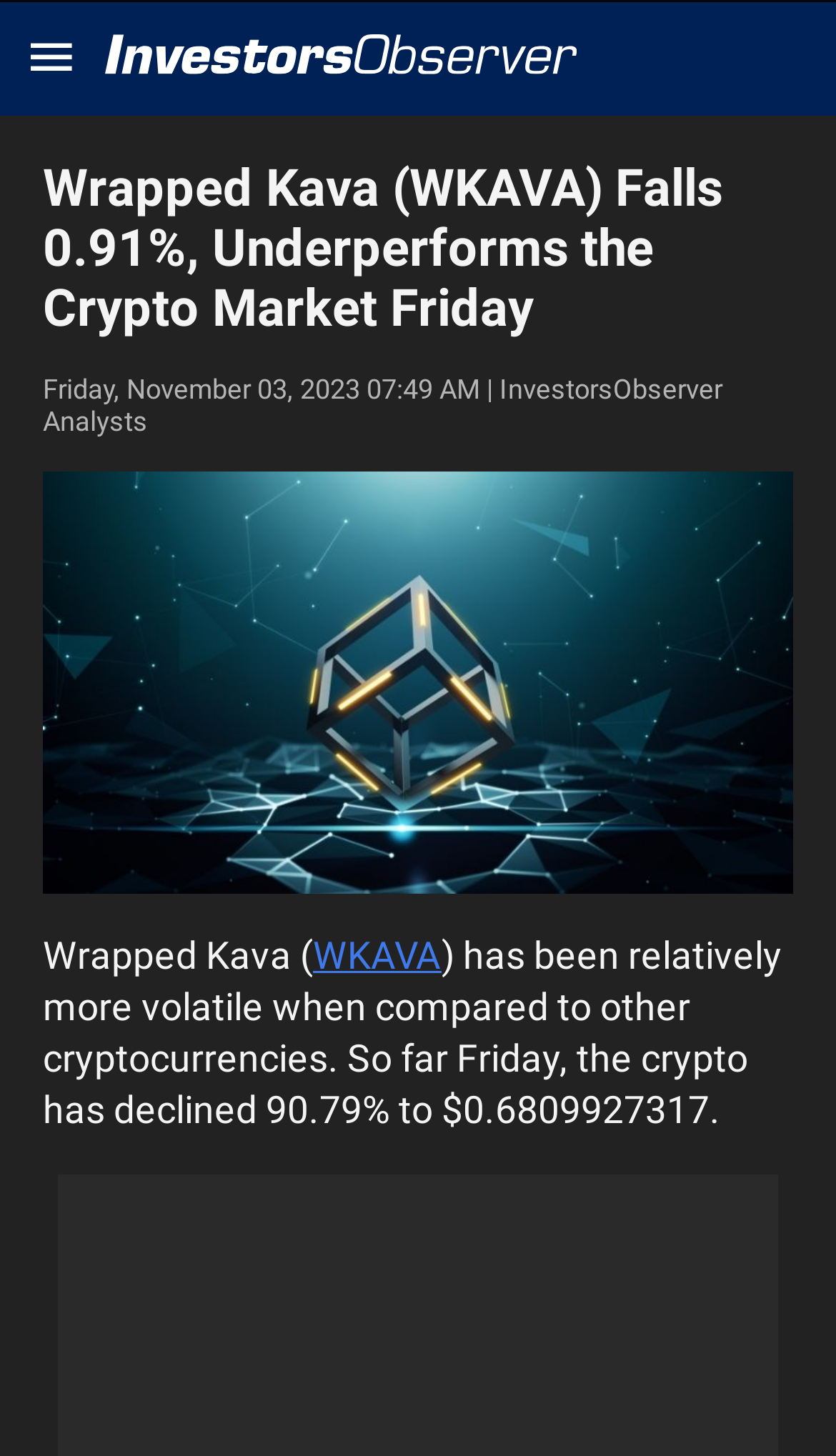Answer the following query concisely with a single word or phrase:
What is the date of the article?

November 03, 2023